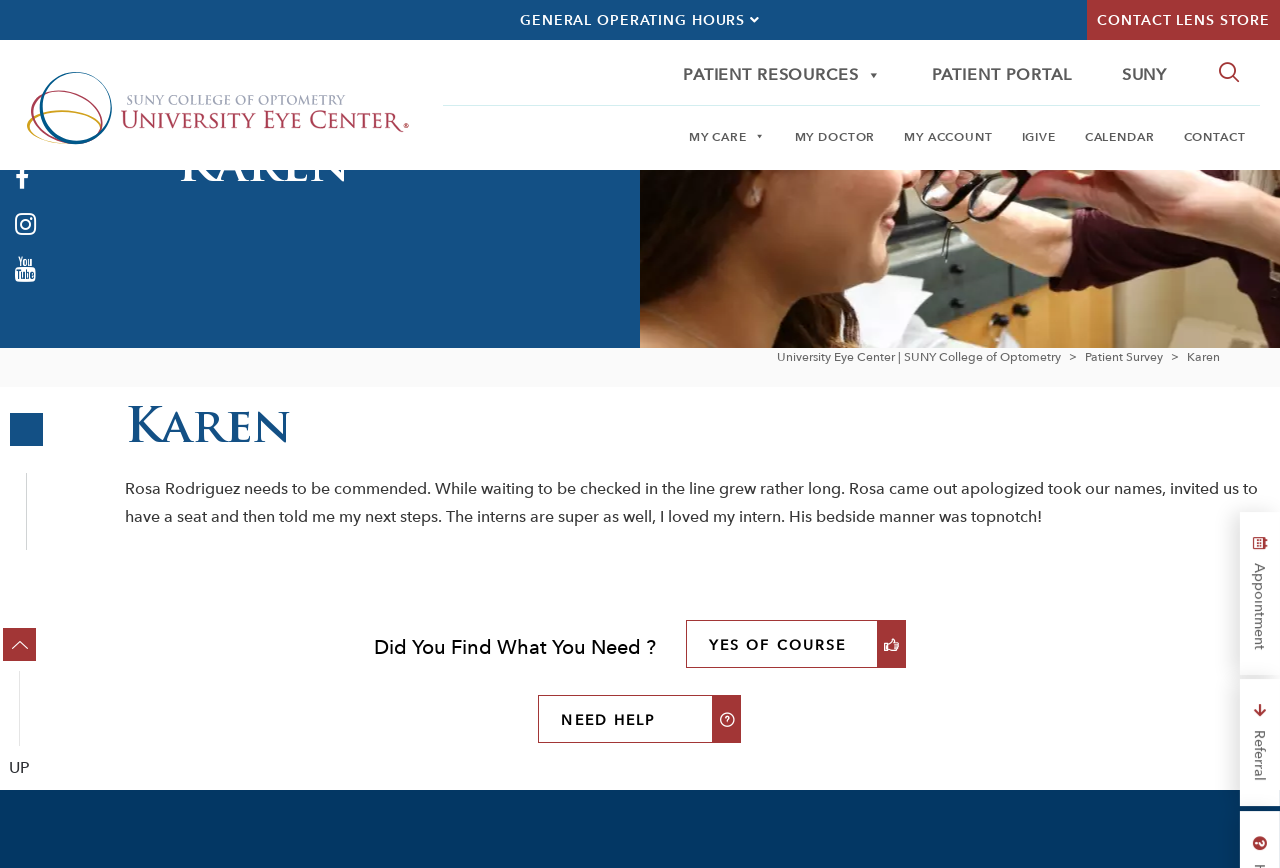Specify the bounding box coordinates of the element's area that should be clicked to execute the given instruction: "Check the 'MY CARE' menu". The coordinates should be four float numbers between 0 and 1, i.e., [left, top, right, bottom].

[0.527, 0.133, 0.609, 0.179]